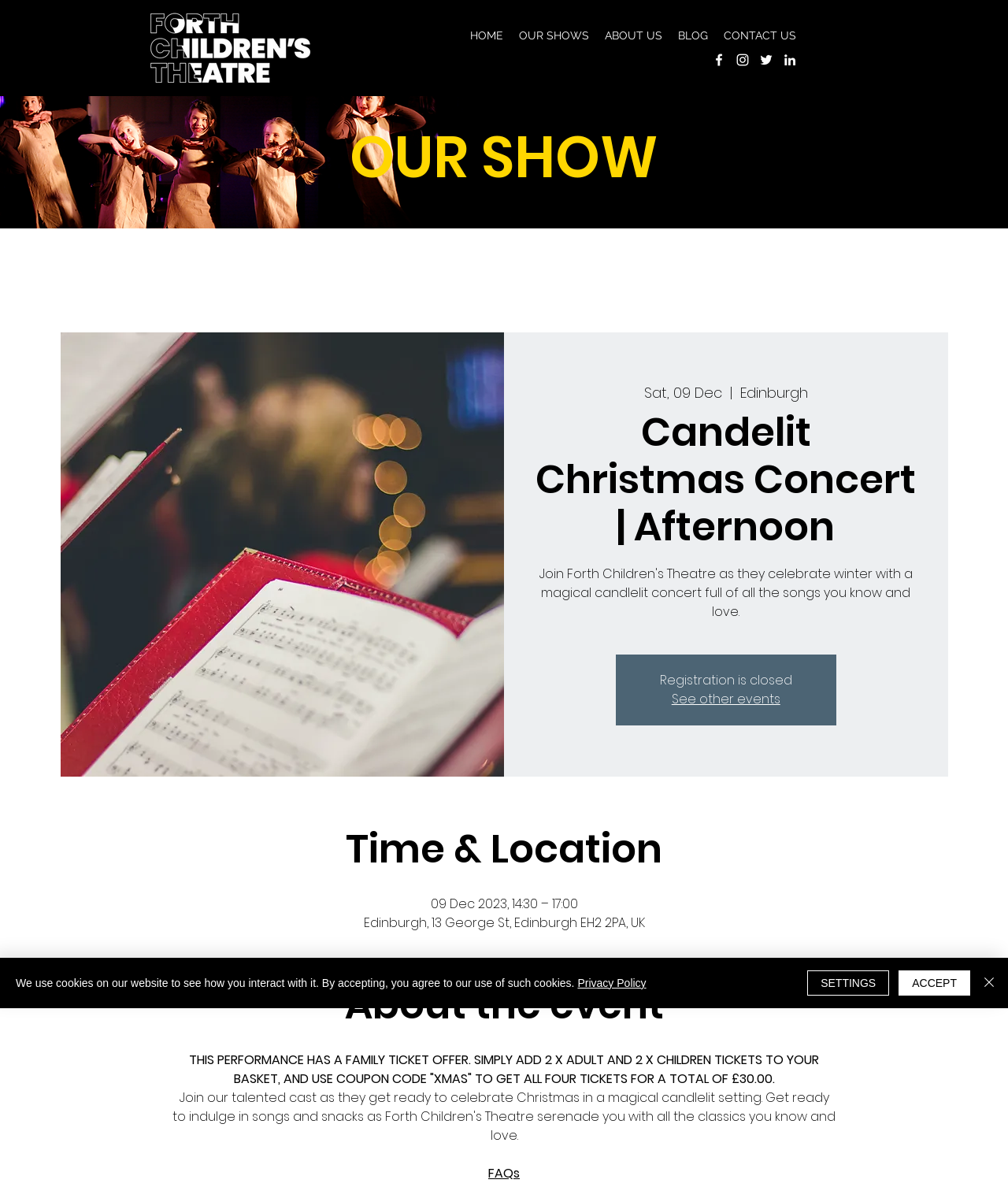Give a one-word or short-phrase answer to the following question: 
What is the date of the event?

09 Dec 2023